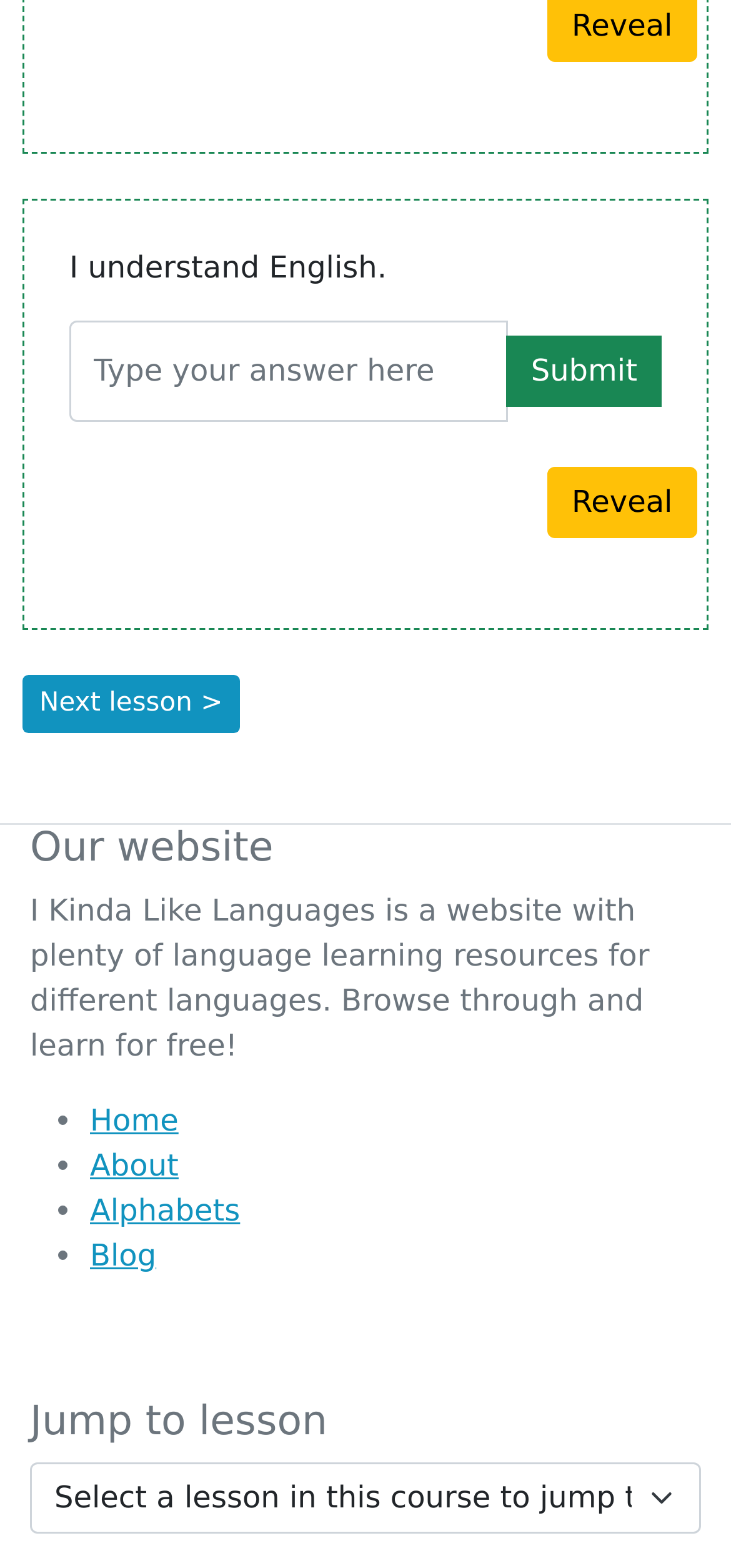Determine the coordinates of the bounding box for the clickable area needed to execute this instruction: "search for an answer".

[0.095, 0.204, 0.695, 0.269]